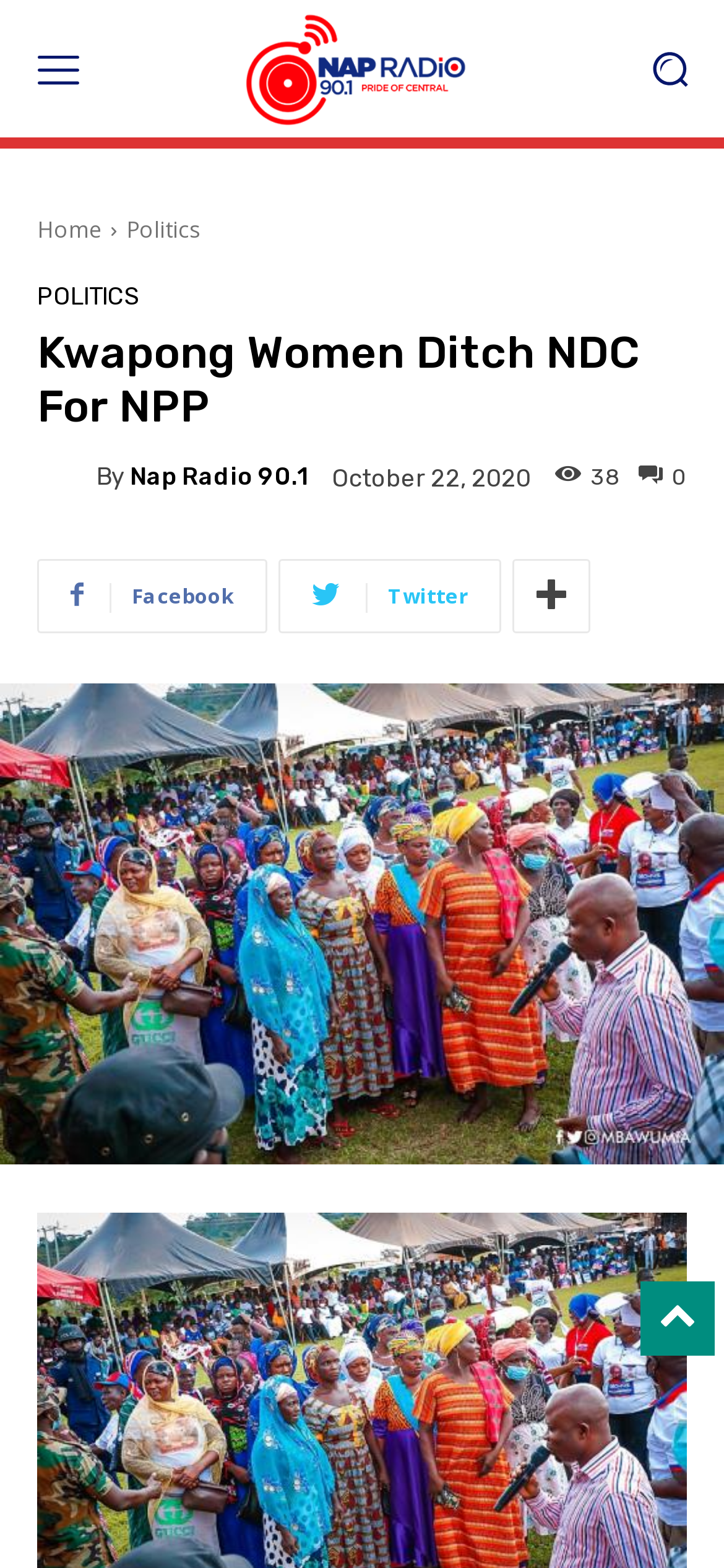Please pinpoint the bounding box coordinates for the region I should click to adhere to this instruction: "Go to Nap Radio 90.1 FM homepage".

[0.231, 0.0, 0.769, 0.088]